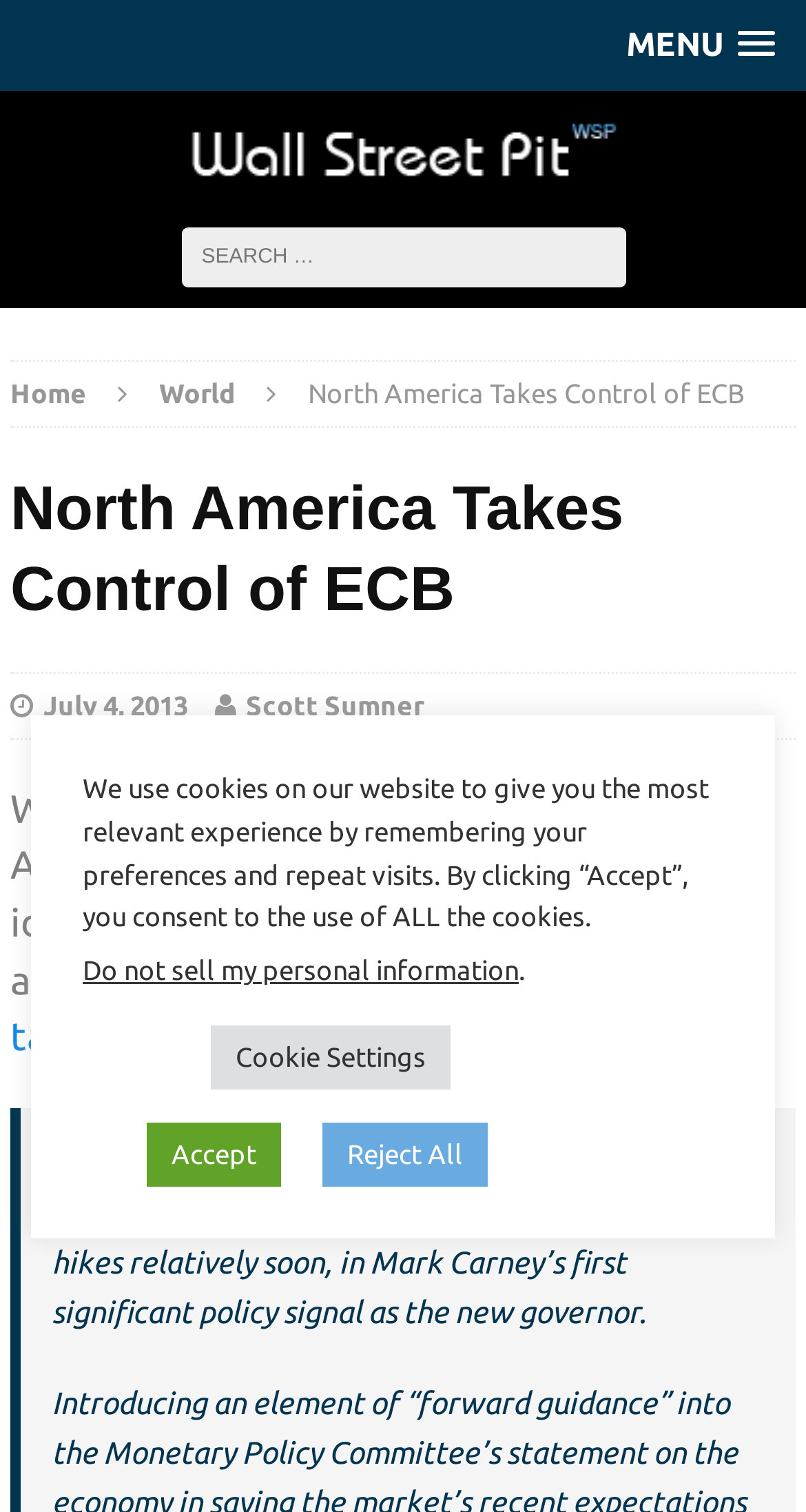Locate the bounding box coordinates for the element described below: "title="Wall Street Pit"". The coordinates must be four float values between 0 and 1, formatted as [left, top, right, bottom].

[0.0, 0.04, 1.0, 0.163]